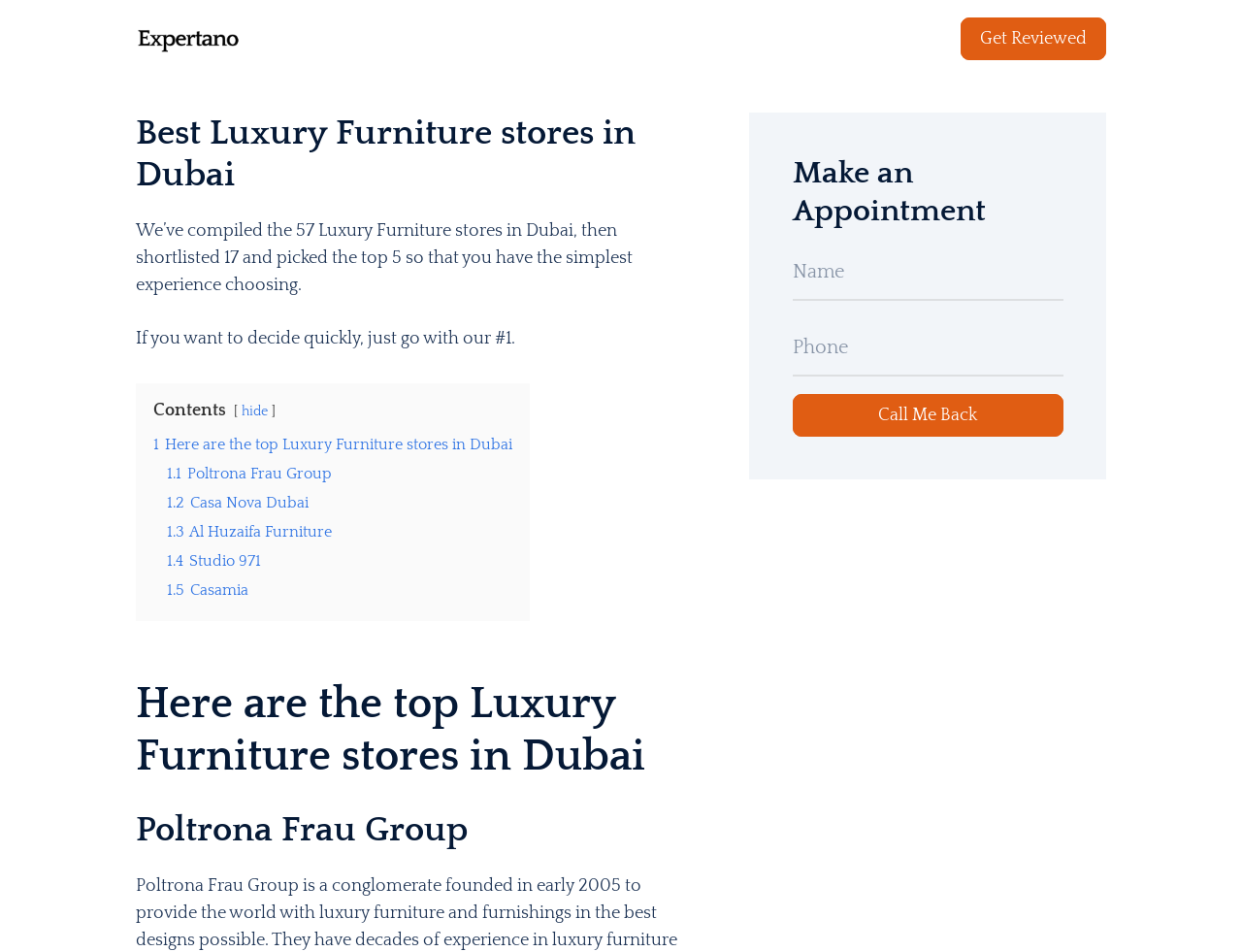How many luxury furniture stores are initially compiled?
Please provide a detailed answer to the question.

The webpage mentions that 'We’ve compiled the 57 Luxury Furniture stores in Dubai, then shortlisted 17 and picked the top 5 so that you have the simplest experience choosing.' This indicates that the initial compilation includes 57 stores.